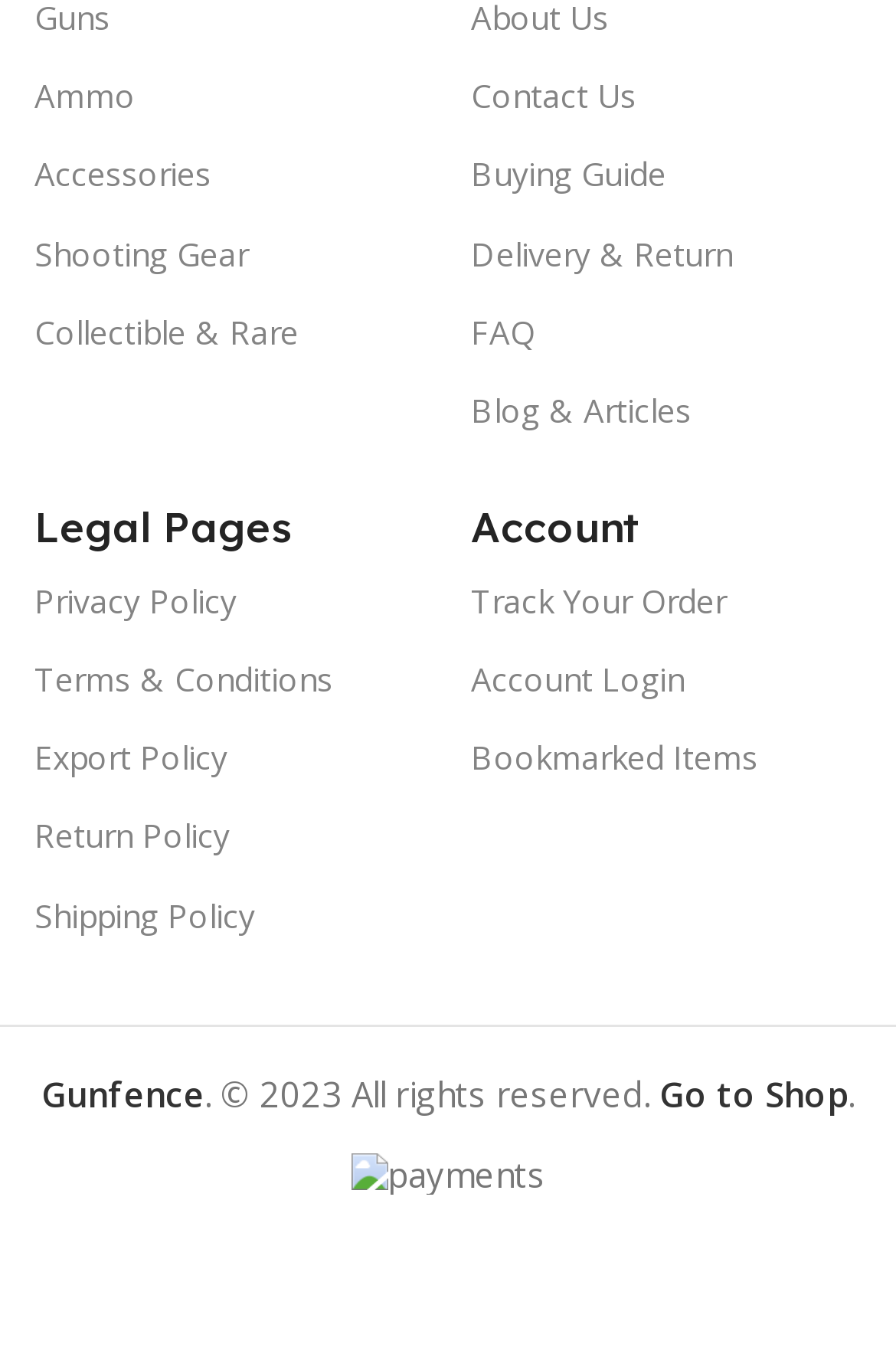Predict the bounding box coordinates for the UI element described as: "Contact Us". The coordinates should be four float numbers between 0 and 1, presented as [left, top, right, bottom].

[0.526, 0.042, 0.962, 0.1]